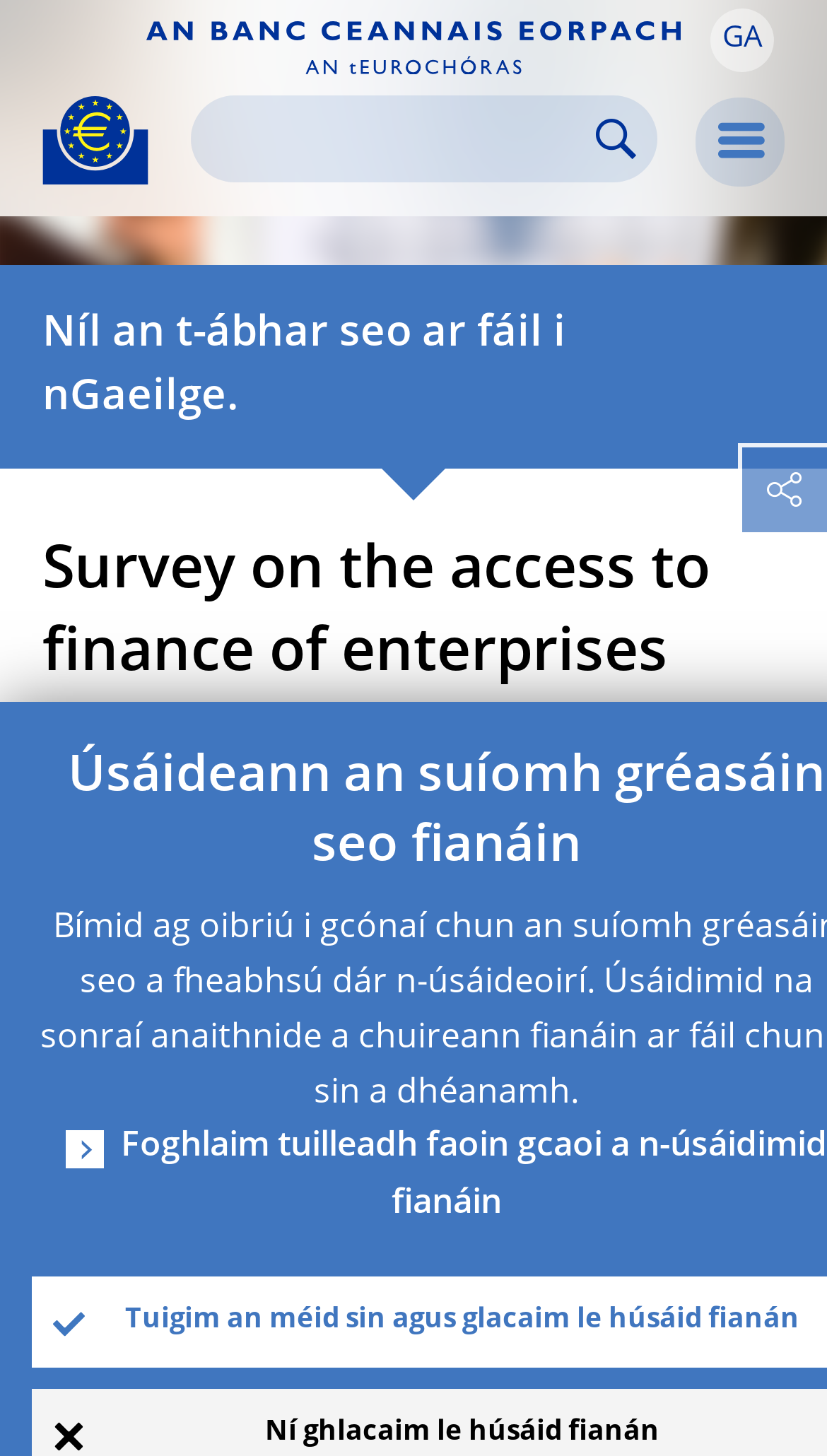Please provide a brief answer to the following inquiry using a single word or phrase:
What is the language of the text 'Níl an t-ábhar seo ar fáil i nGaeilge'?

Irish